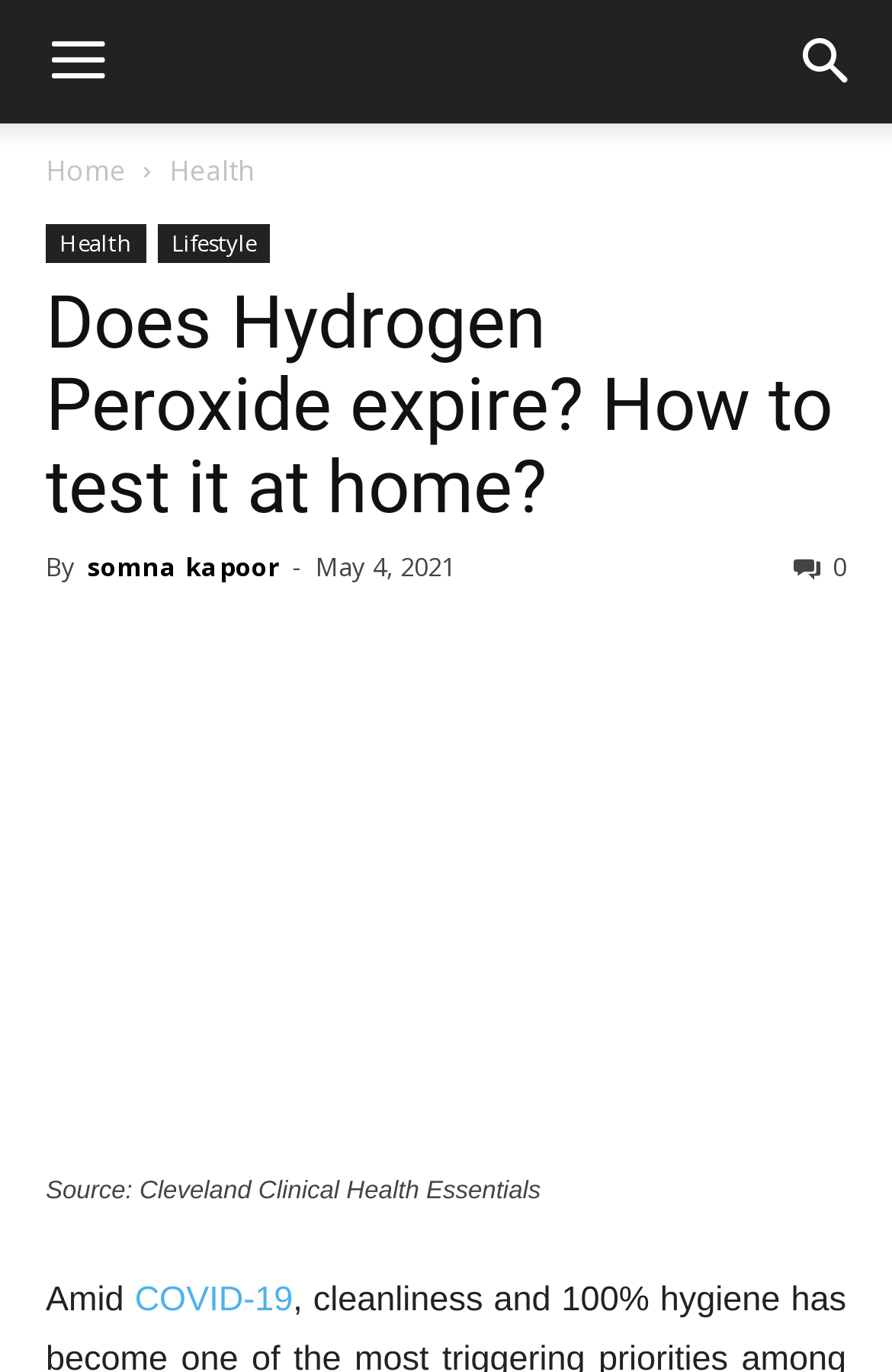What is the source of the image?
From the screenshot, provide a brief answer in one word or phrase.

Cleveland Clinical Health Essentials